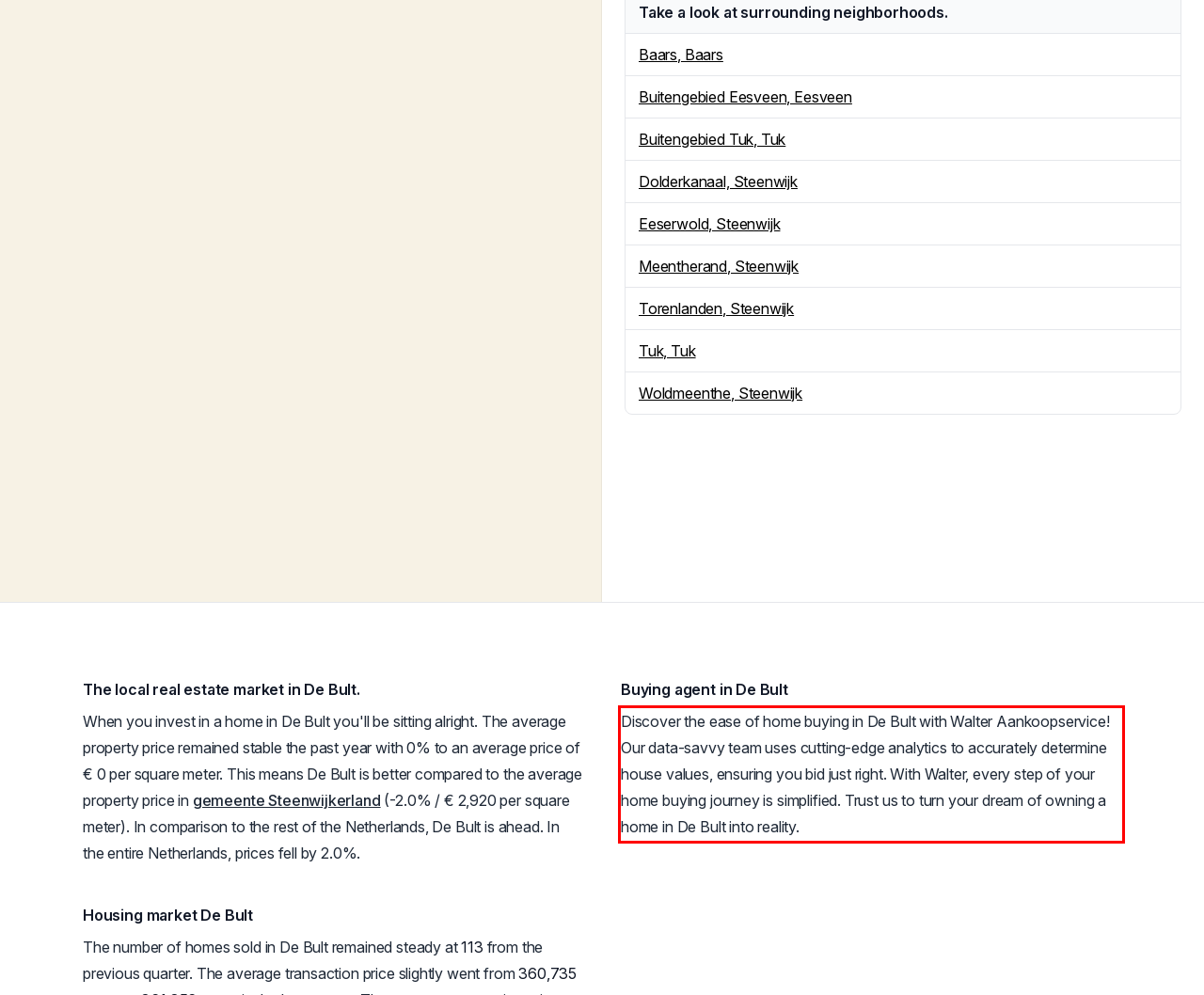You are given a screenshot with a red rectangle. Identify and extract the text within this red bounding box using OCR.

Discover the ease of home buying in De Bult with Walter Aankoopservice! Our data-savvy team uses cutting-edge analytics to accurately determine house values, ensuring you bid just right. With Walter, every step of your home buying journey is simplified. Trust us to turn your dream of owning a home in De Bult into reality.